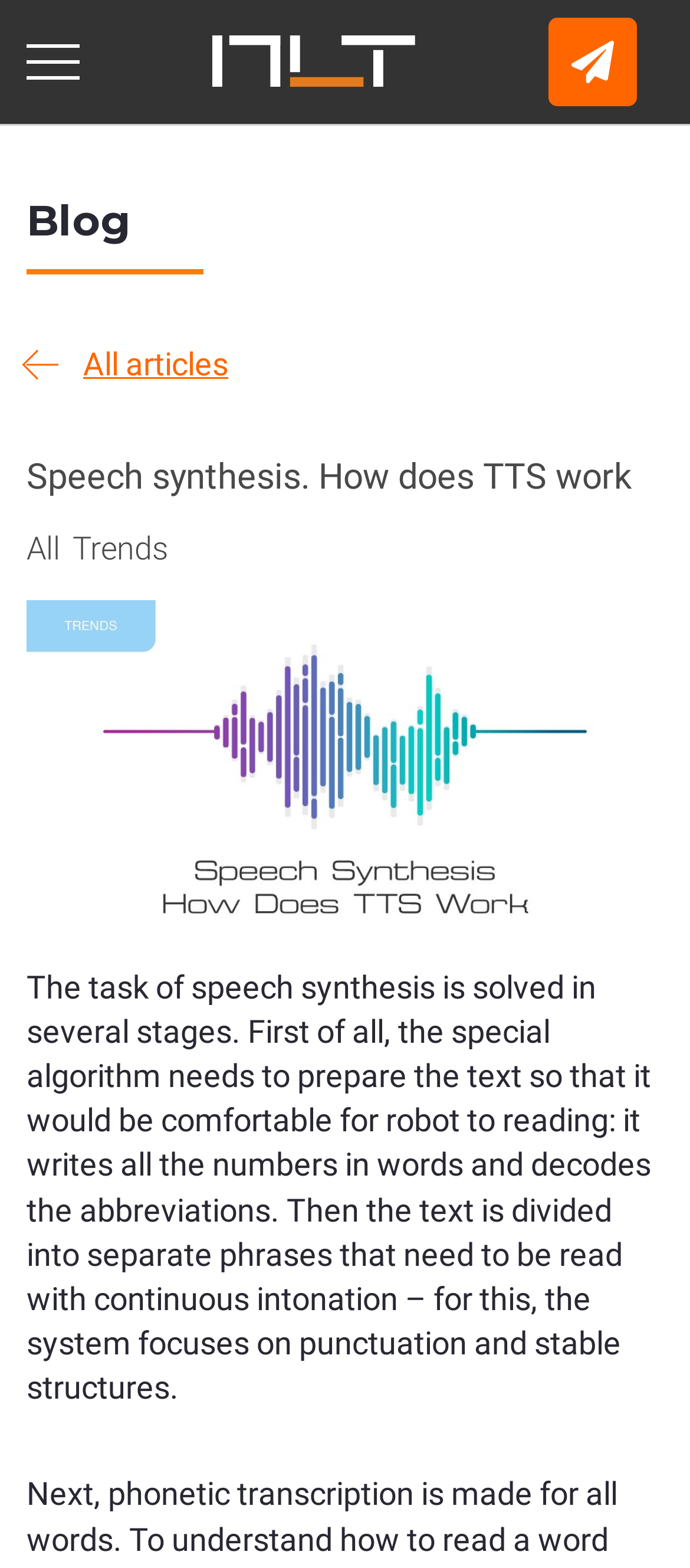Provide a short, one-word or phrase answer to the question below:
How many buttons are there on the webpage?

3